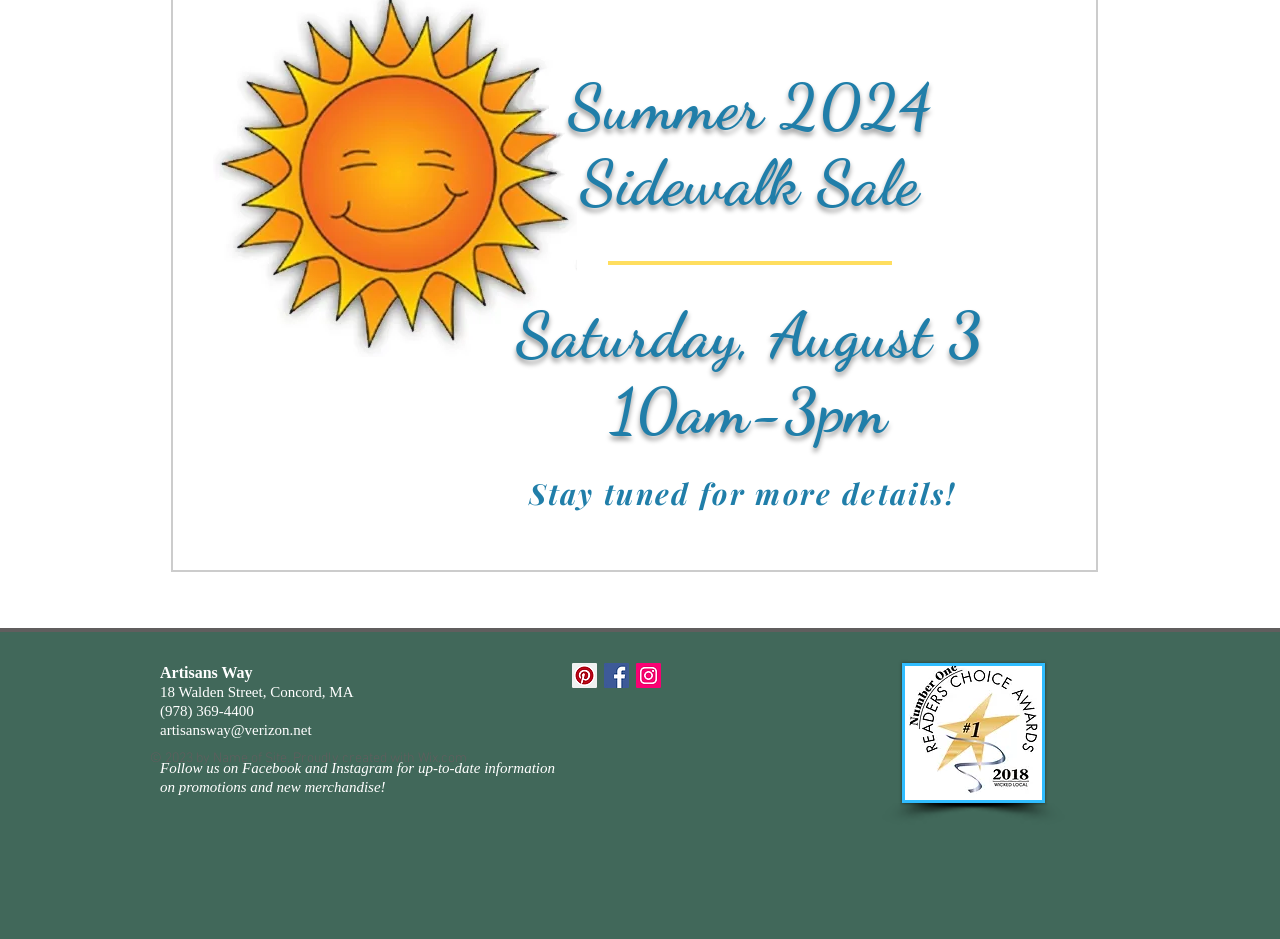What is the address of Artisans Way?
Using the information presented in the image, please offer a detailed response to the question.

The address of Artisans Way can be found in the StaticText element that reads '18 Walden Street, Concord, MA', which is located below the name 'Artisans Way'.